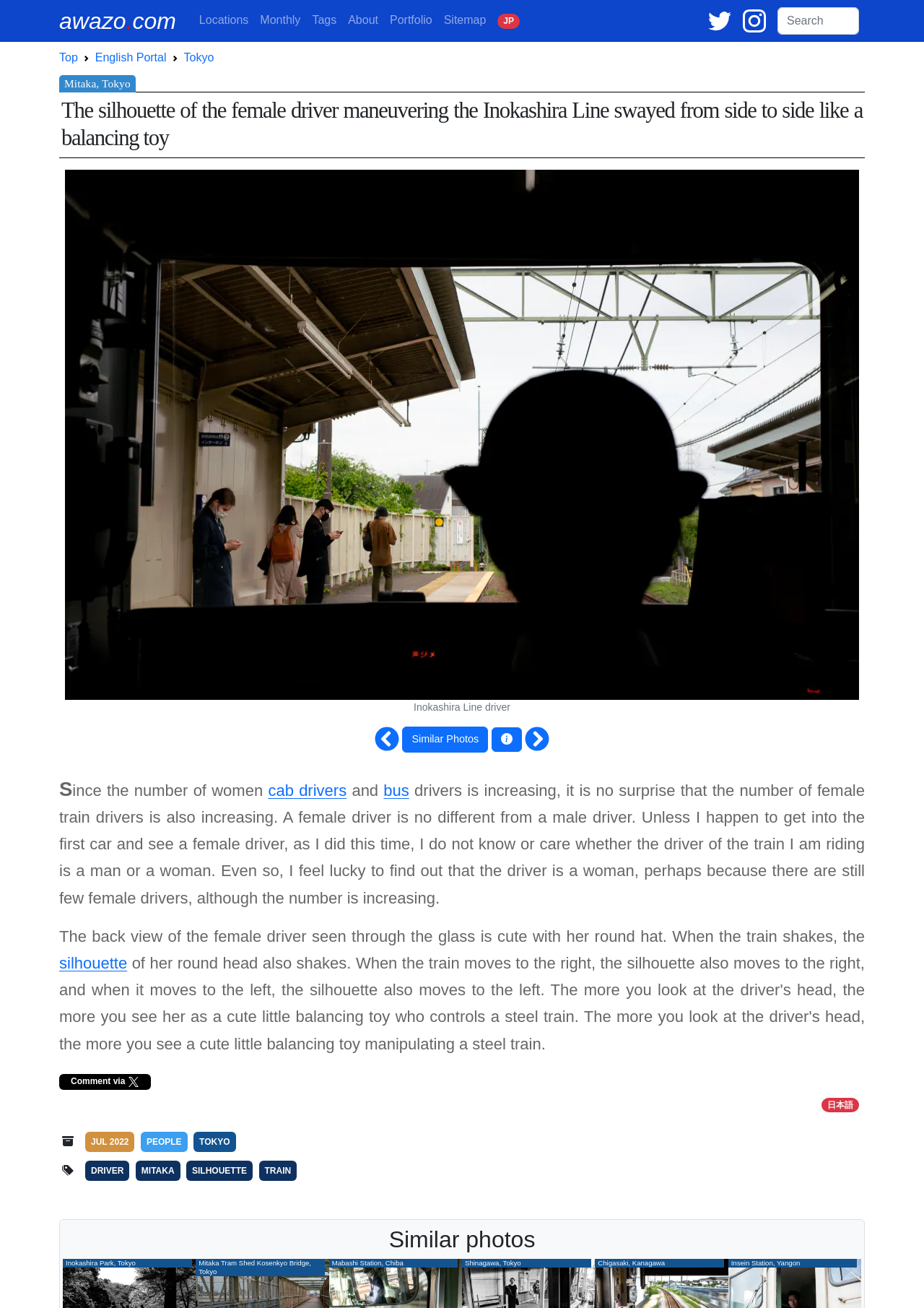Detail the various sections and features present on the webpage.

This webpage appears to be a photo essay or blog post about a female train driver in Mitaka, Tokyo. At the top of the page, there is a navigation bar with links to various sections of the website, including "Locations", "Monthly", "Tags", "About", "Portfolio", and "Sitemap". There are also links to the website's social media profiles on Twitter and Instagram.

Below the navigation bar, there is a breadcrumb navigation section that shows the current page's location within the website's hierarchy. The main content of the page is a photo of a female train driver, accompanied by a caption that describes the scene. The photo is displayed prominently in the center of the page, with a figure caption below it.

To the left of the photo, there is a block of text that discusses the increasing number of female train drivers in Mitaka. The text is divided into several paragraphs, with links to related topics such as "cab drivers" and "bus drivers". There are also links to other photos, including a "Previous Photo" and "Next Photo" link.

At the bottom of the page, there is a section with links to related topics, including "Archives", "JUL 2022", "PEOPLE", and "TOKYO". There is also a section with tags related to the photo, including "DRIVER", "MITAKA", "SILHOUETTE", and "TRAIN". Finally, there is a heading that says "Similar photos", which suggests that there are more photos on the website that are similar to the one displayed on this page.